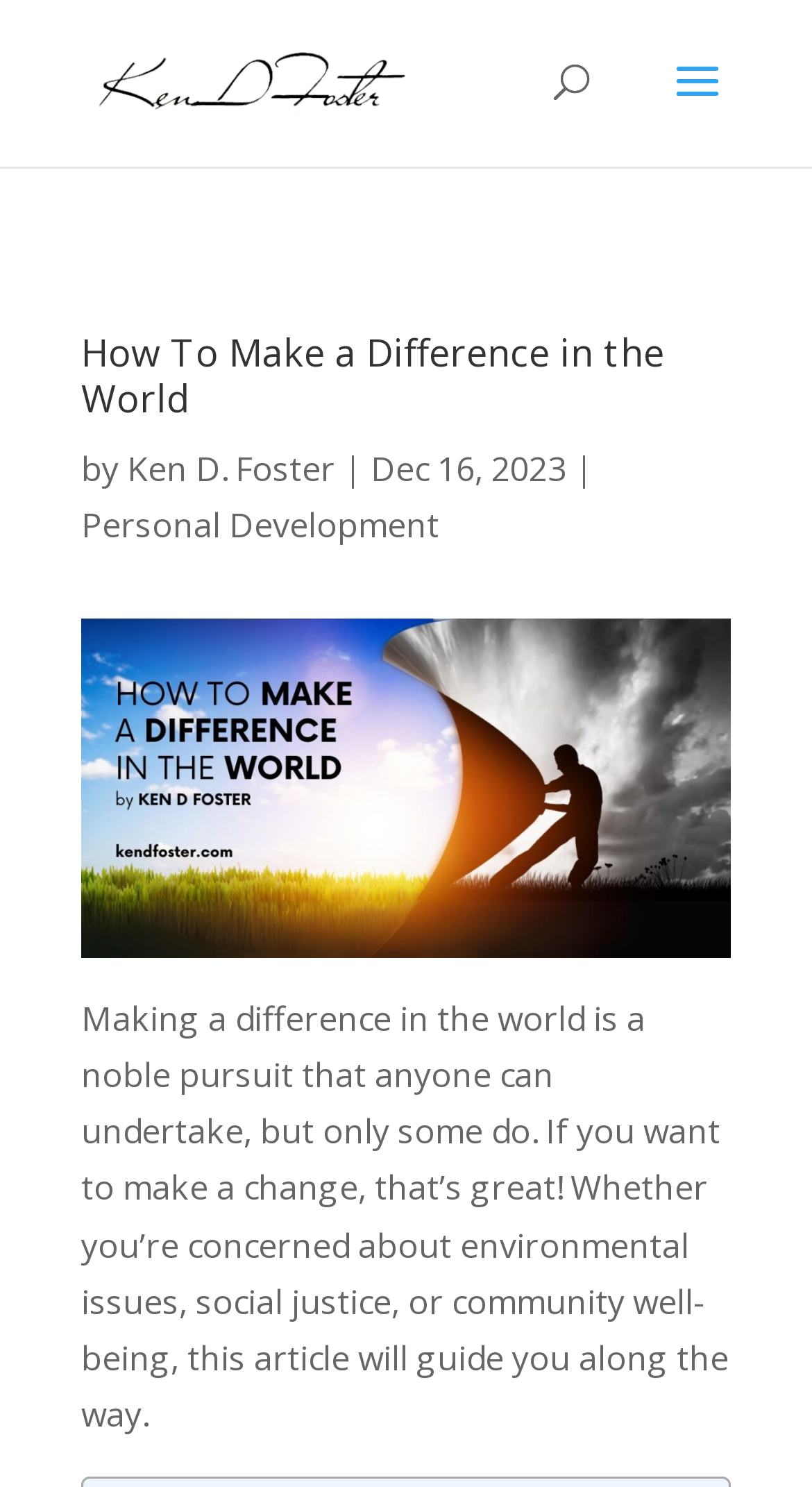What is the main topic of this article?
Observe the image and answer the question with a one-word or short phrase response.

Making a difference in the world